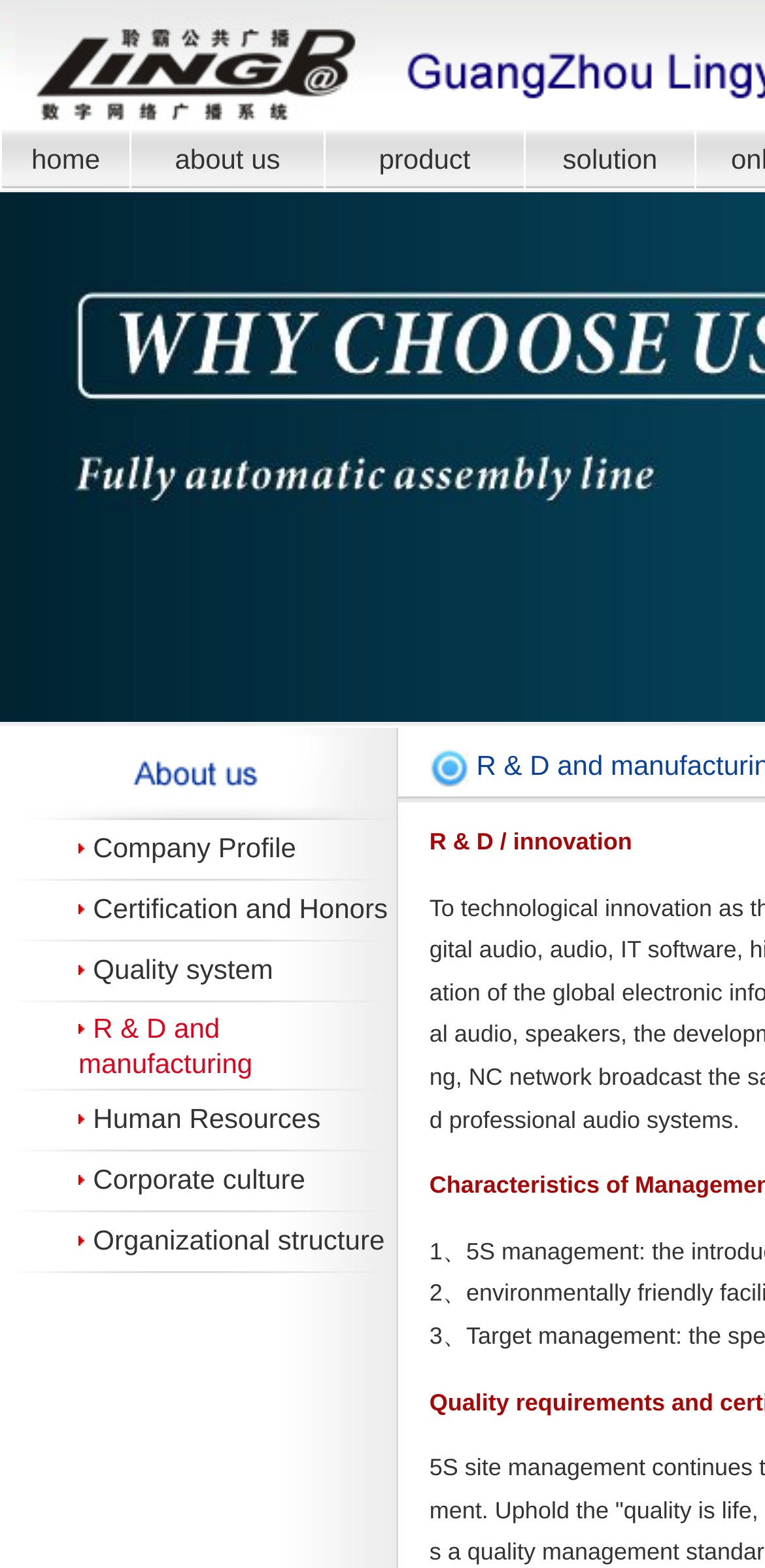Bounding box coordinates are specified in the format (top-left x, top-left y, bottom-right x, bottom-right y). All values are floating point numbers bounded between 0 and 1. Please provide the bounding box coordinate of the region this sentence describes: R & D and manufacturing

[0.103, 0.646, 0.33, 0.688]